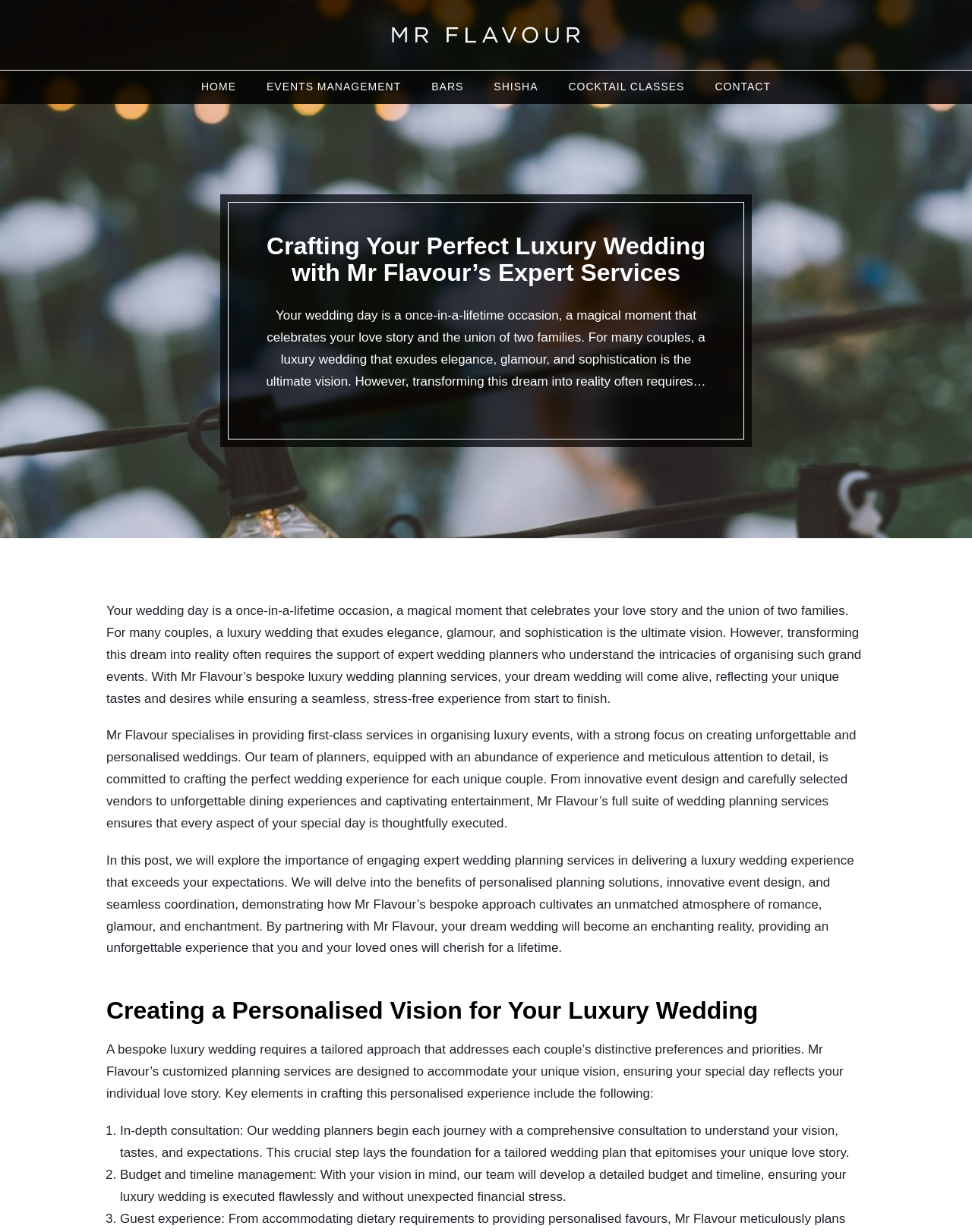What is the purpose of the initial consultation with the wedding planners?
Could you please answer the question thoroughly and with as much detail as possible?

The purpose of the initial consultation with the wedding planners is to understand the couple's vision, tastes, and expectations, as mentioned in the text 'In-depth consultation: Our wedding planners begin each journey with a comprehensive consultation to understand your vision, tastes, and expectations.'.